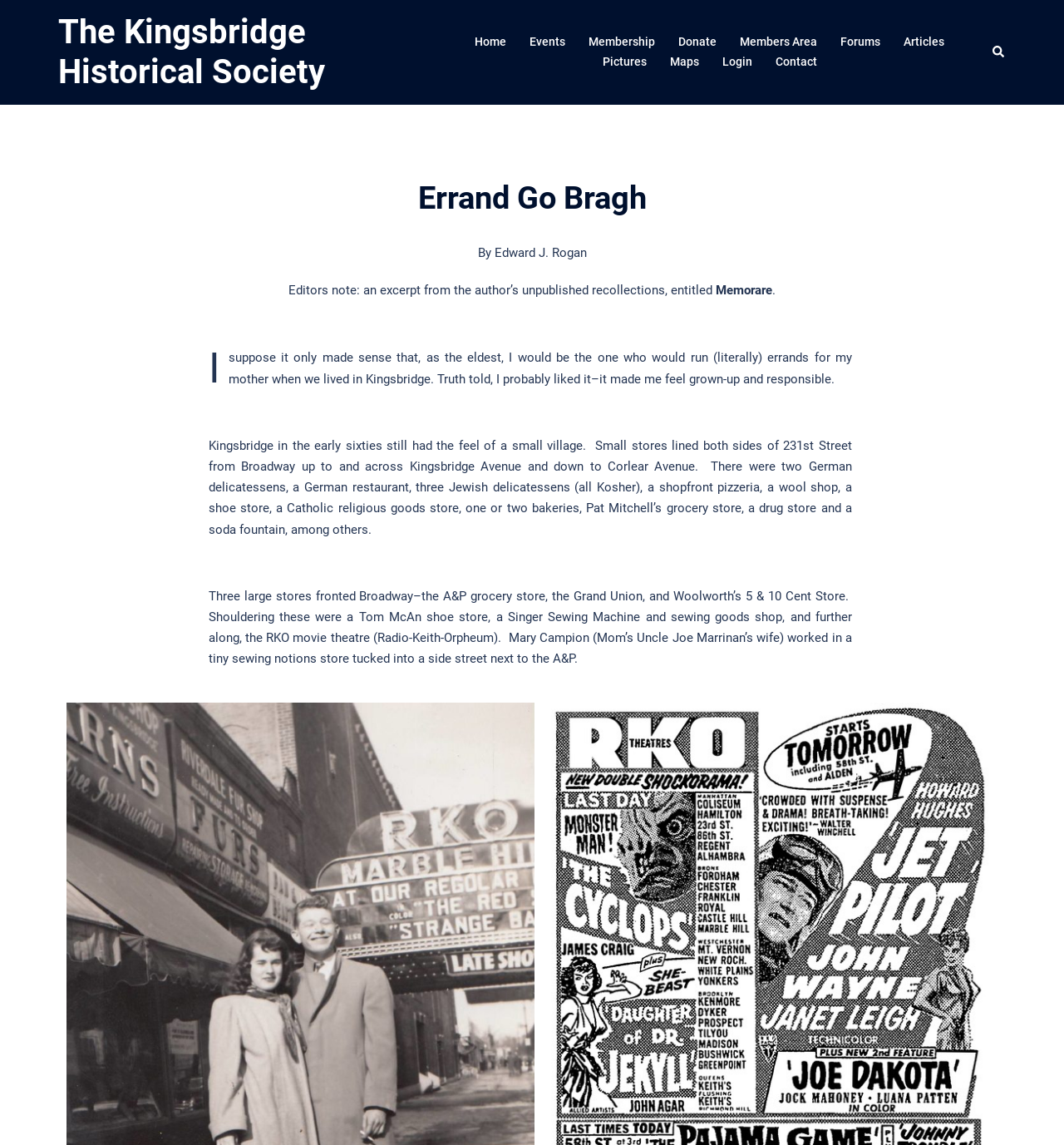Analyze the image and deliver a detailed answer to the question: What is the name of the movie theatre mentioned?

I found the movie theatre name by reading the text in the StaticText element that describes the stores fronting Broadway. The text mentions 'the RKO movie theatre (Radio-Keith-Orpheum)', indicating that RKO is the name of the movie theatre.